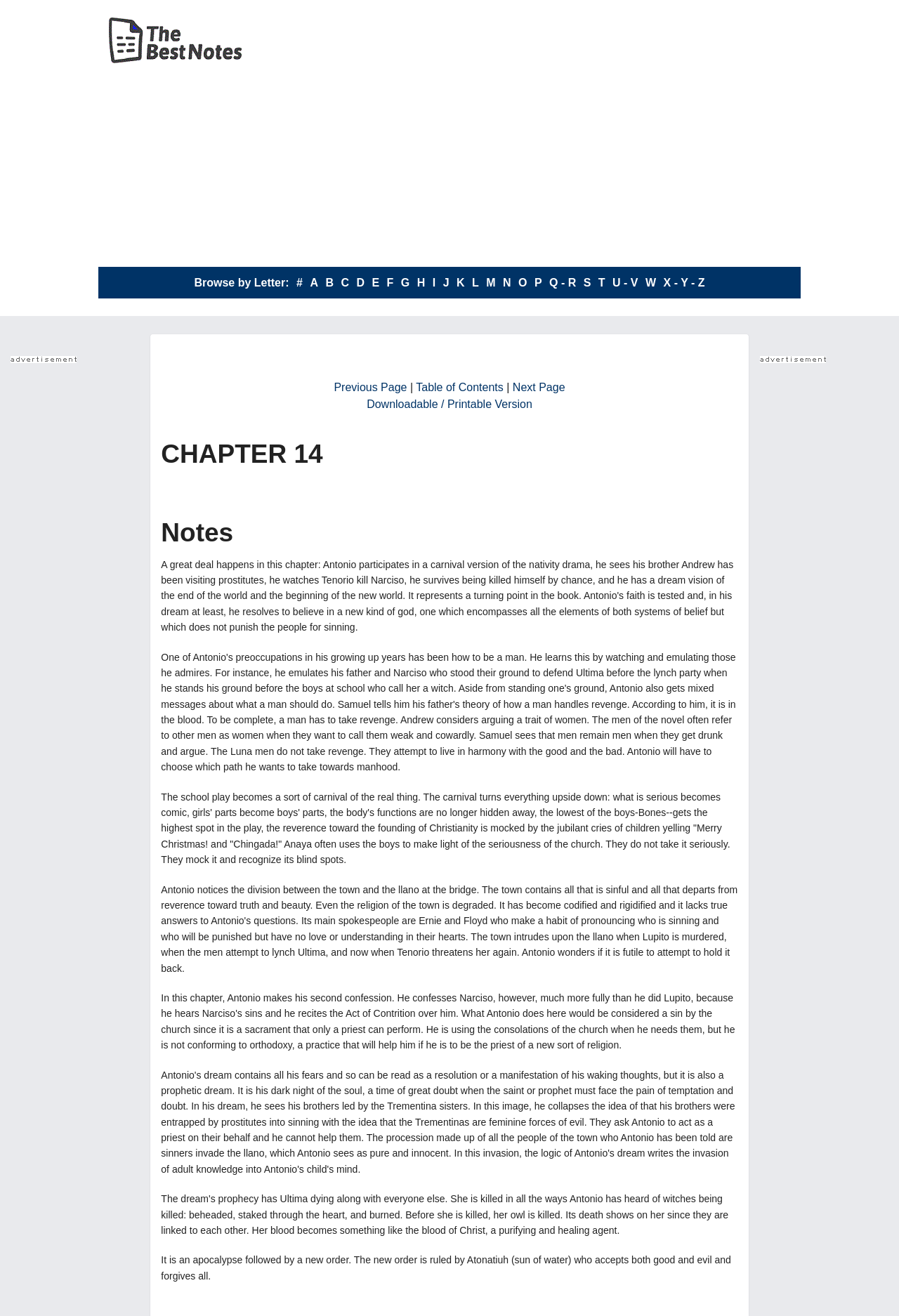Identify the coordinates of the bounding box for the element described below: "X - Y - Z". Return the coordinates as four float numbers between 0 and 1: [left, top, right, bottom].

[0.738, 0.21, 0.784, 0.219]